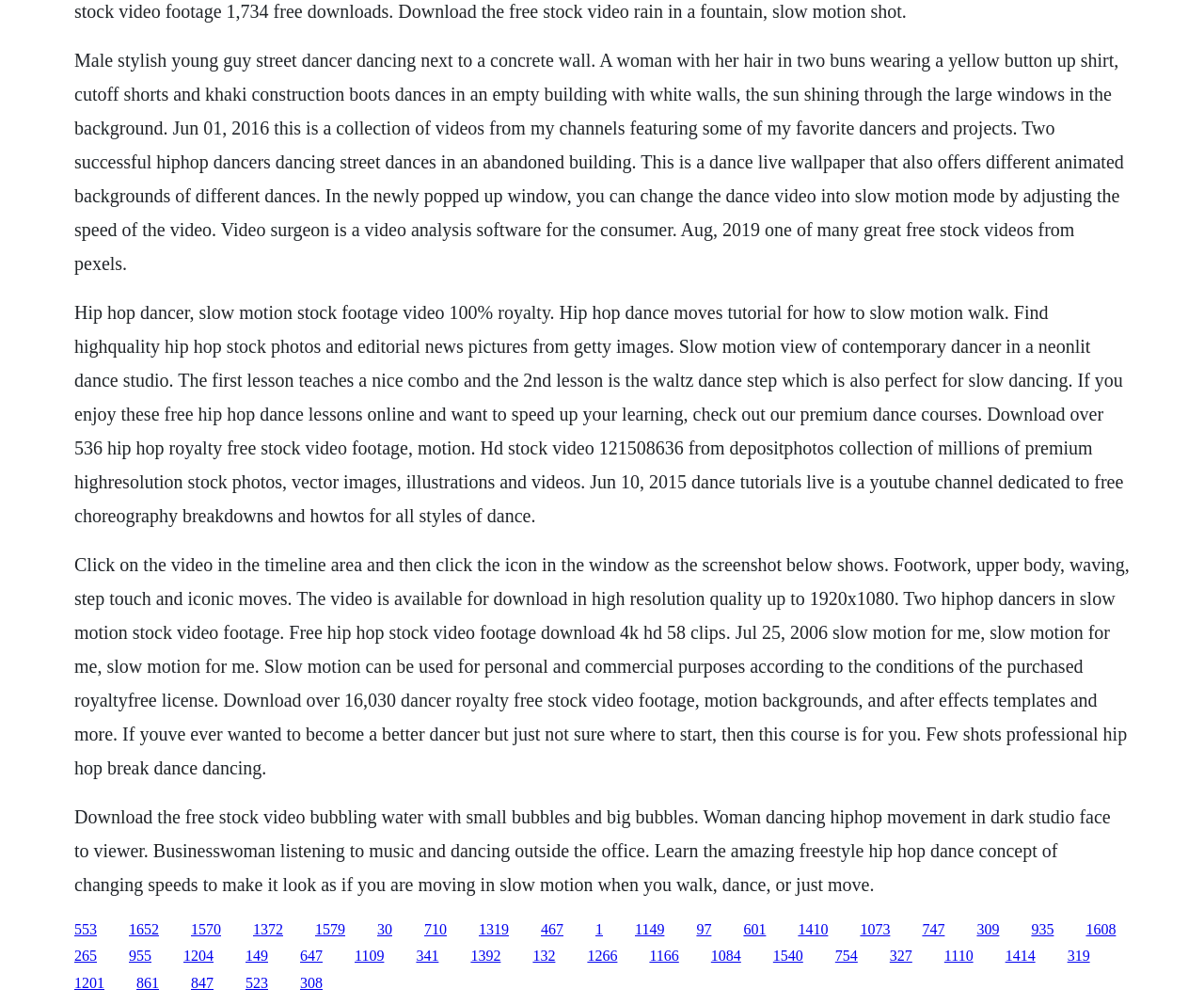Please find the bounding box coordinates in the format (top-left x, top-left y, bottom-right x, bottom-right y) for the given element description. Ensure the coordinates are floating point numbers between 0 and 1. Description: 1204

[0.152, 0.943, 0.177, 0.959]